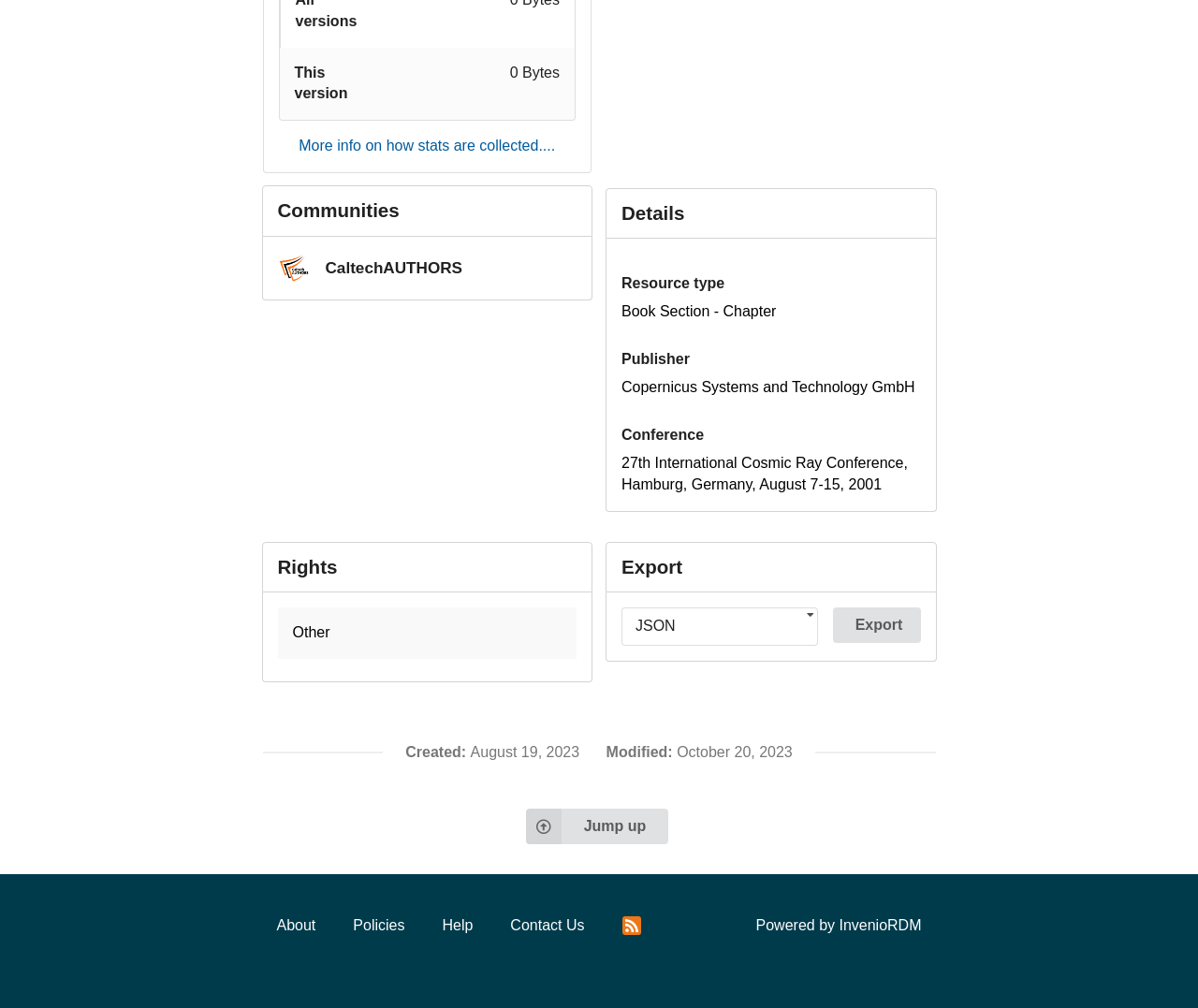What is the date when the upload information was created?
From the image, respond using a single word or phrase.

August 19, 2023